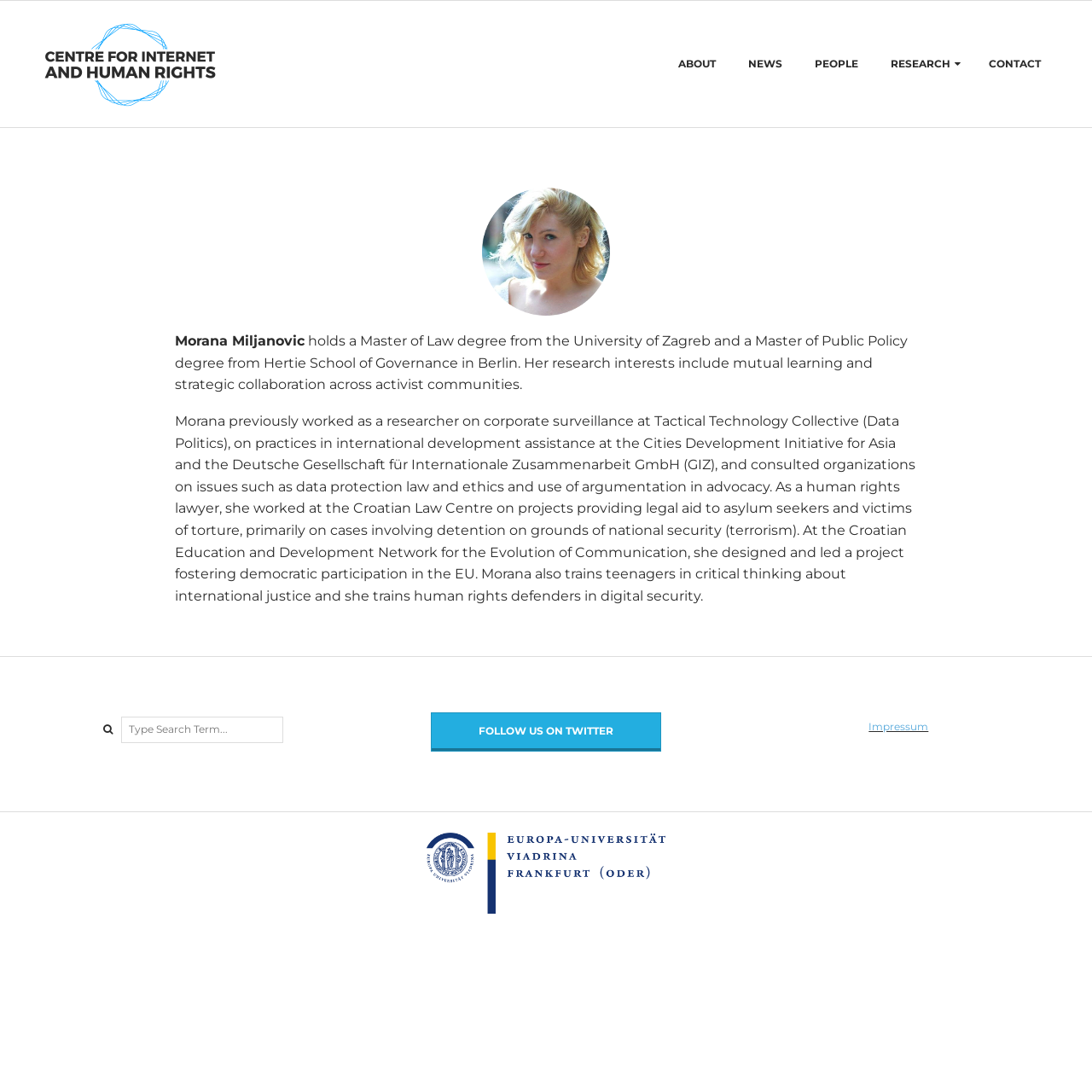Determine the bounding box coordinates for the area that should be clicked to carry out the following instruction: "Go to the CONTACT page".

[0.898, 0.034, 0.961, 0.083]